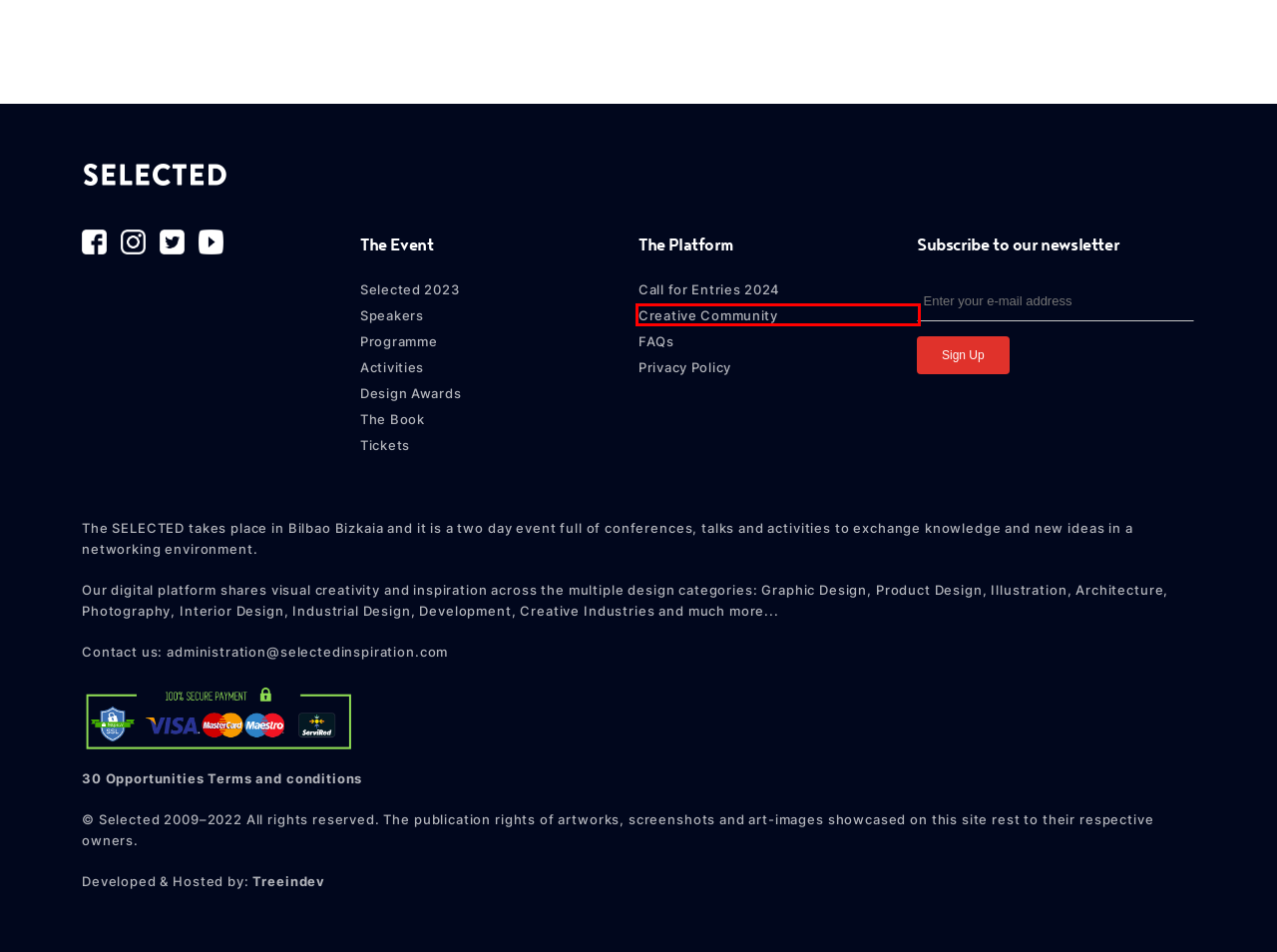Review the screenshot of a webpage that includes a red bounding box. Choose the most suitable webpage description that matches the new webpage after clicking the element within the red bounding box. Here are the candidates:
A. FAQ - Creative Community, Visual Projects and Design Works
B. Selected from Bilbao Bizkaia 2023 - Creative Conference
C. The Creative Community - Creative Community: Design Works and Visual Projects
D. Creative Activities and Conferences in Bilbao Bizkaia Design Week
E. 30 Opportunities: Terms and Conditions
F. Software development articles, frontend and backend web apps
G. Selected from Bilbao Bizkaia 2023 - Conferences, Artists and Creative Designers
H. Selected from Bilbao 2023 - Conferences, Artists and Designers

C